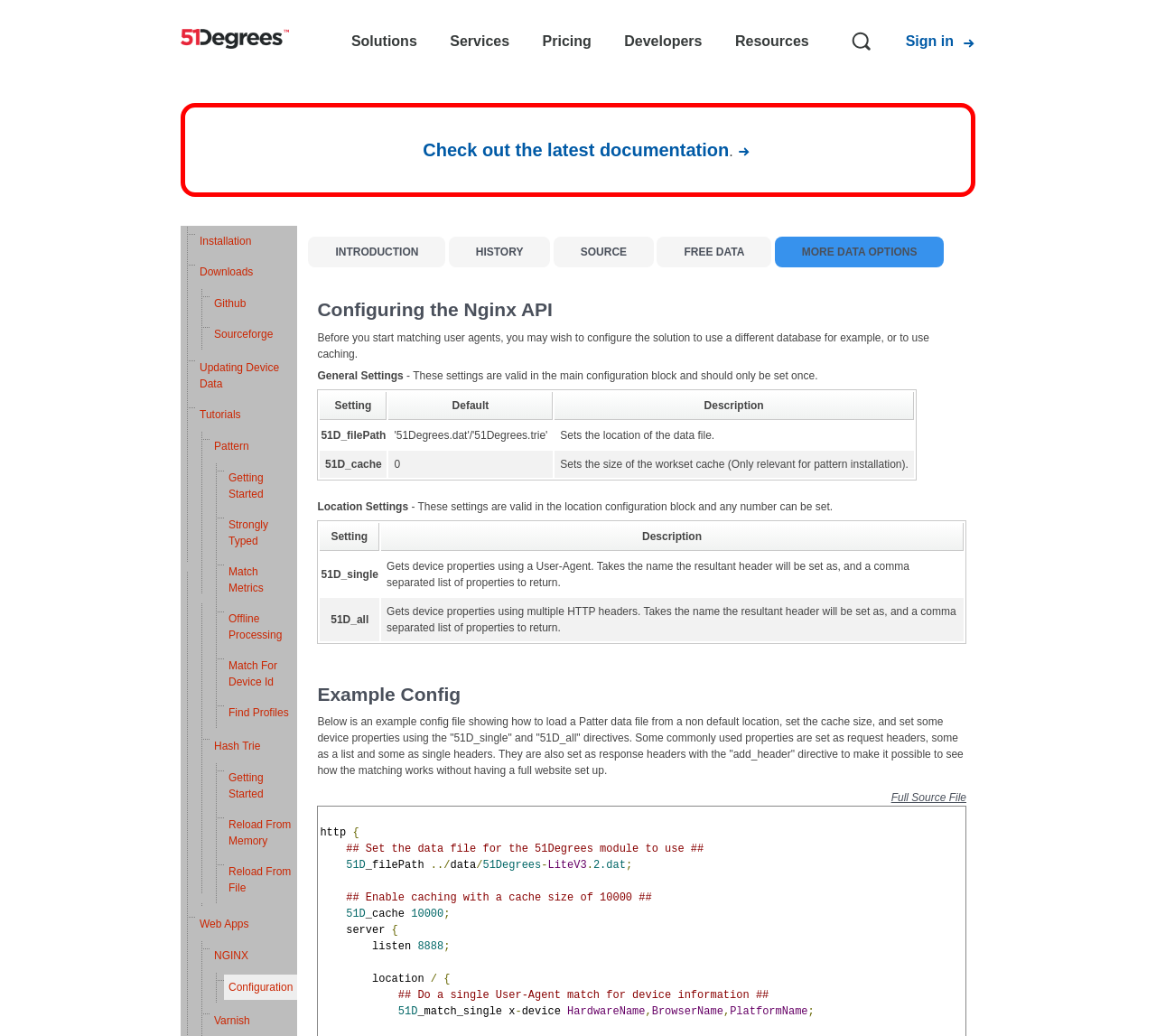Please find the bounding box for the UI element described by: "3-5% increase in expenses".

None